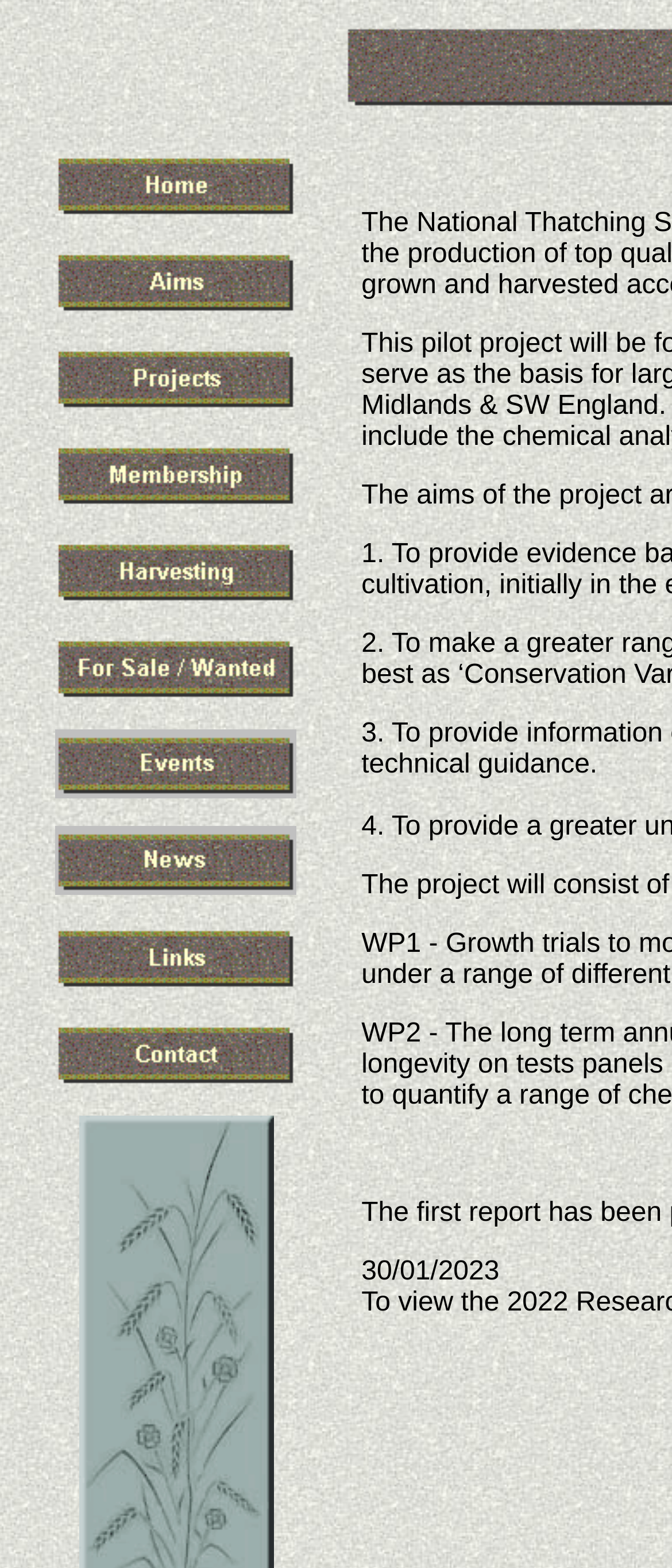Find the bounding box coordinates of the element to click in order to complete this instruction: "check the date". The bounding box coordinates must be four float numbers between 0 and 1, denoted as [left, top, right, bottom].

[0.538, 0.801, 0.743, 0.82]